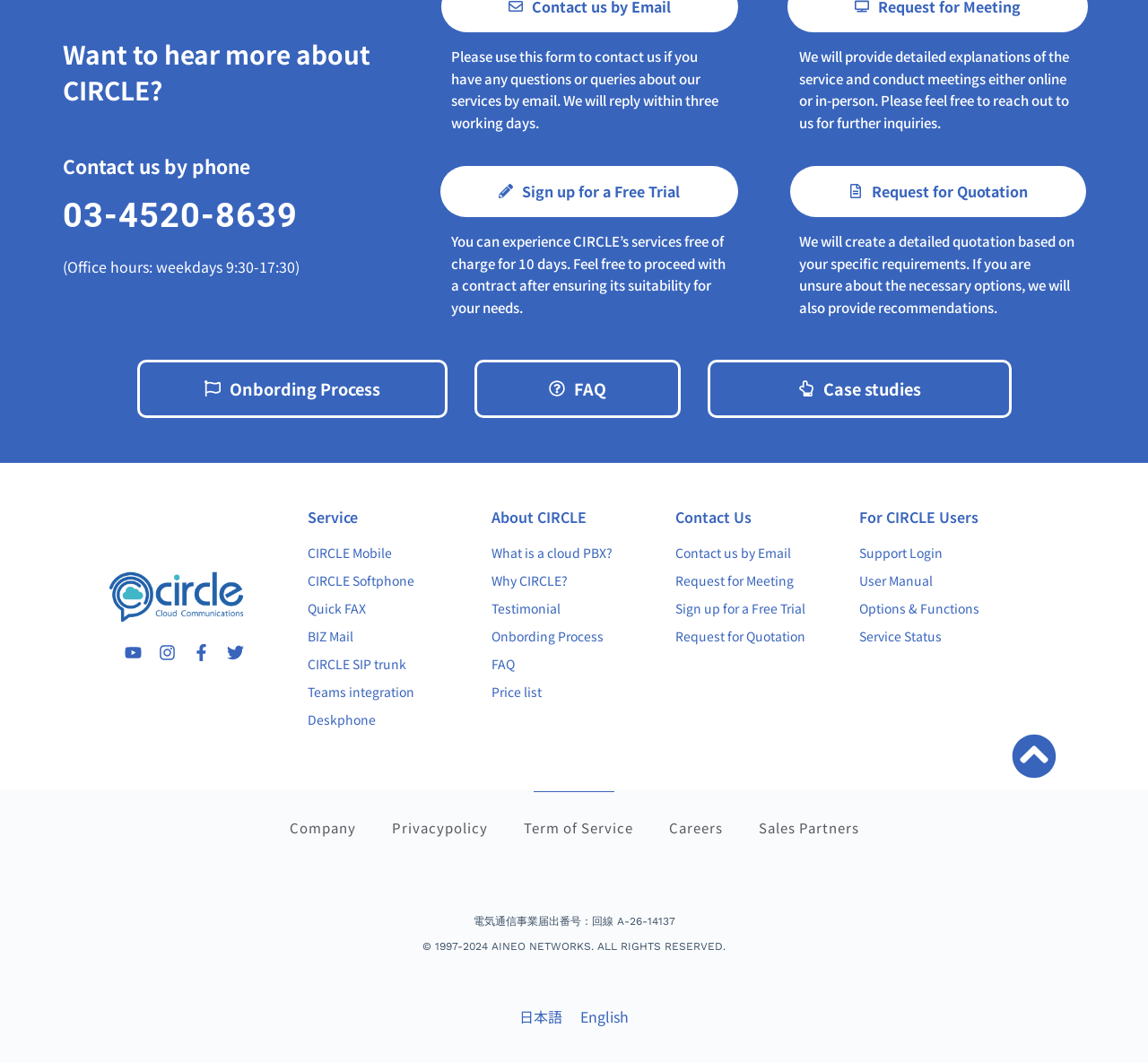Give a one-word or short phrase answer to this question: 
What is the purpose of the form on this webpage?

To contact us by email